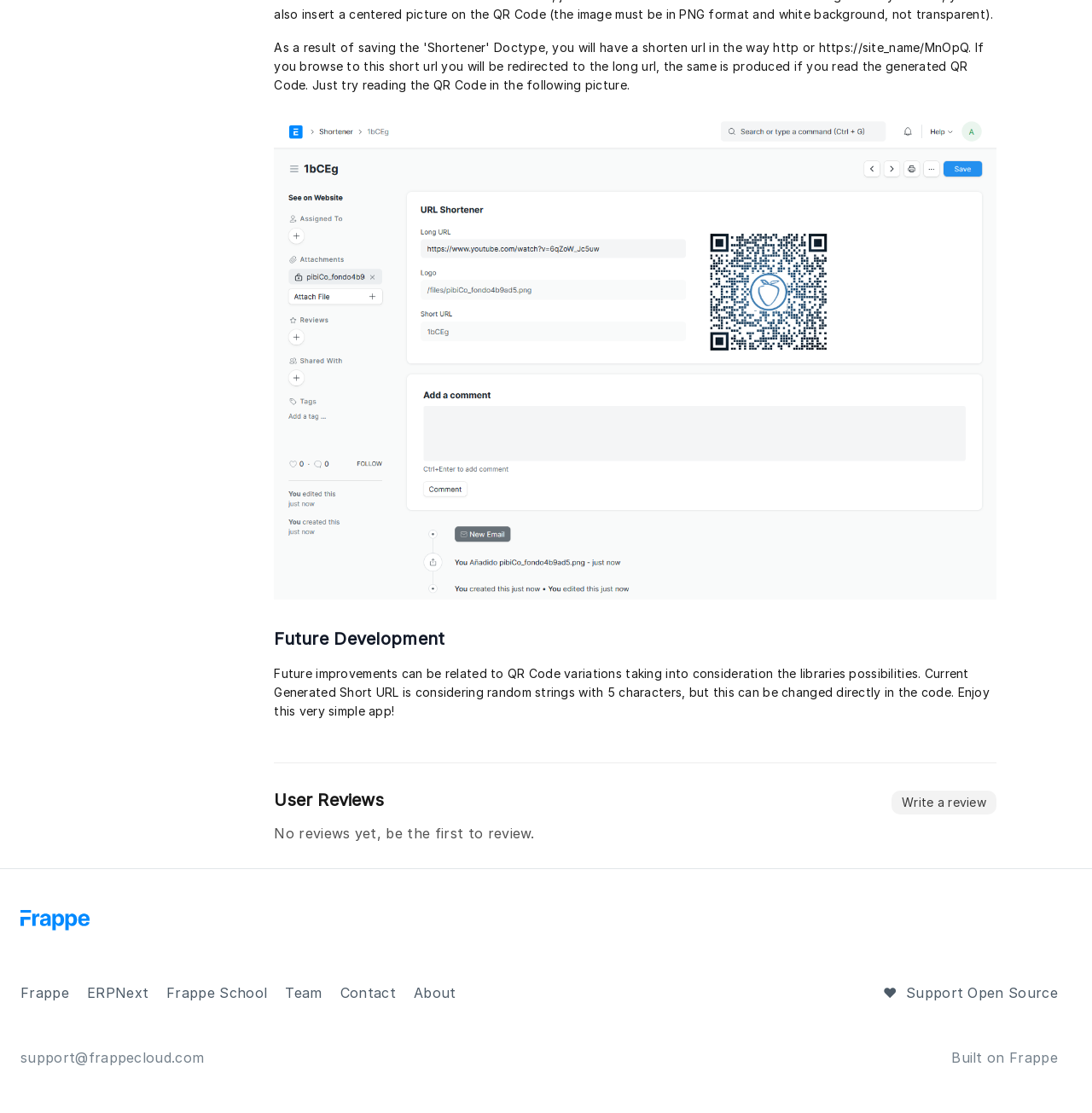Find the bounding box coordinates of the clickable area required to complete the following action: "Click on 'Write a review'".

[0.816, 0.71, 0.912, 0.732]